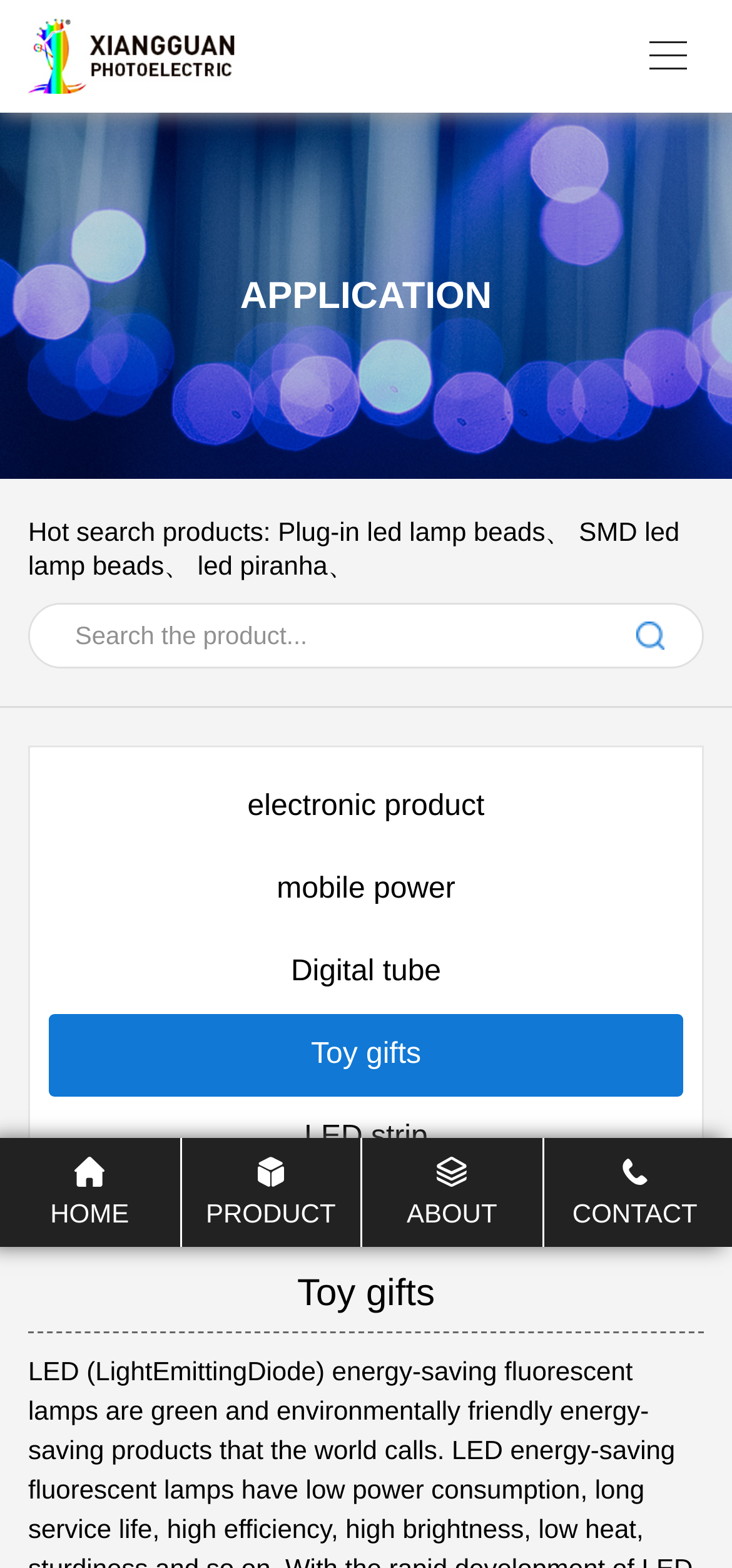Given the element description: "electronic product", predict the bounding box coordinates of the UI element it refers to, using four float numbers between 0 and 1, i.e., [left, top, right, bottom].

[0.067, 0.489, 0.933, 0.541]